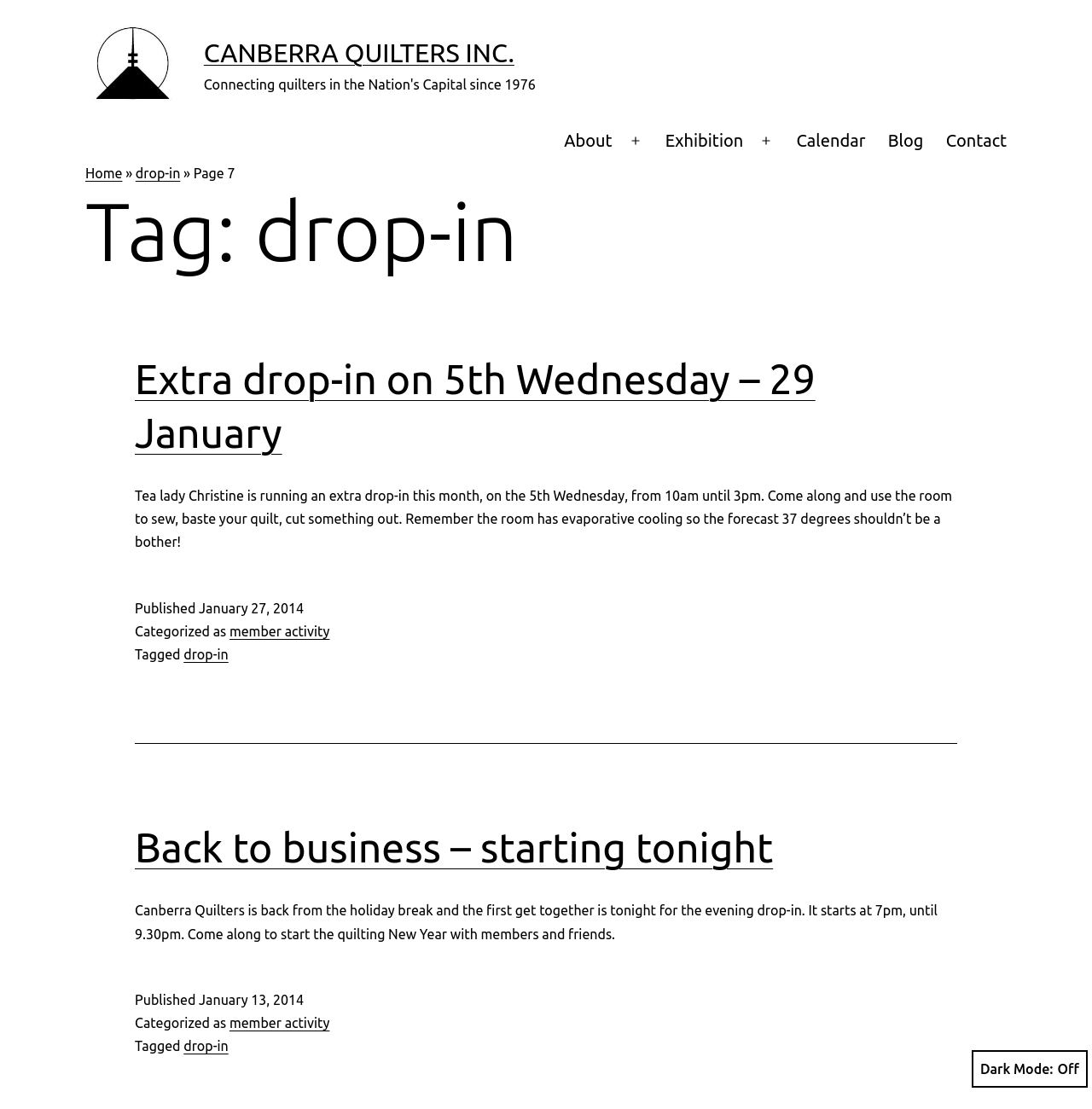Could you determine the bounding box coordinates of the clickable element to complete the instruction: "Visit the 'Home' page"? Provide the coordinates as four float numbers between 0 and 1, i.e., [left, top, right, bottom].

[0.078, 0.15, 0.112, 0.163]